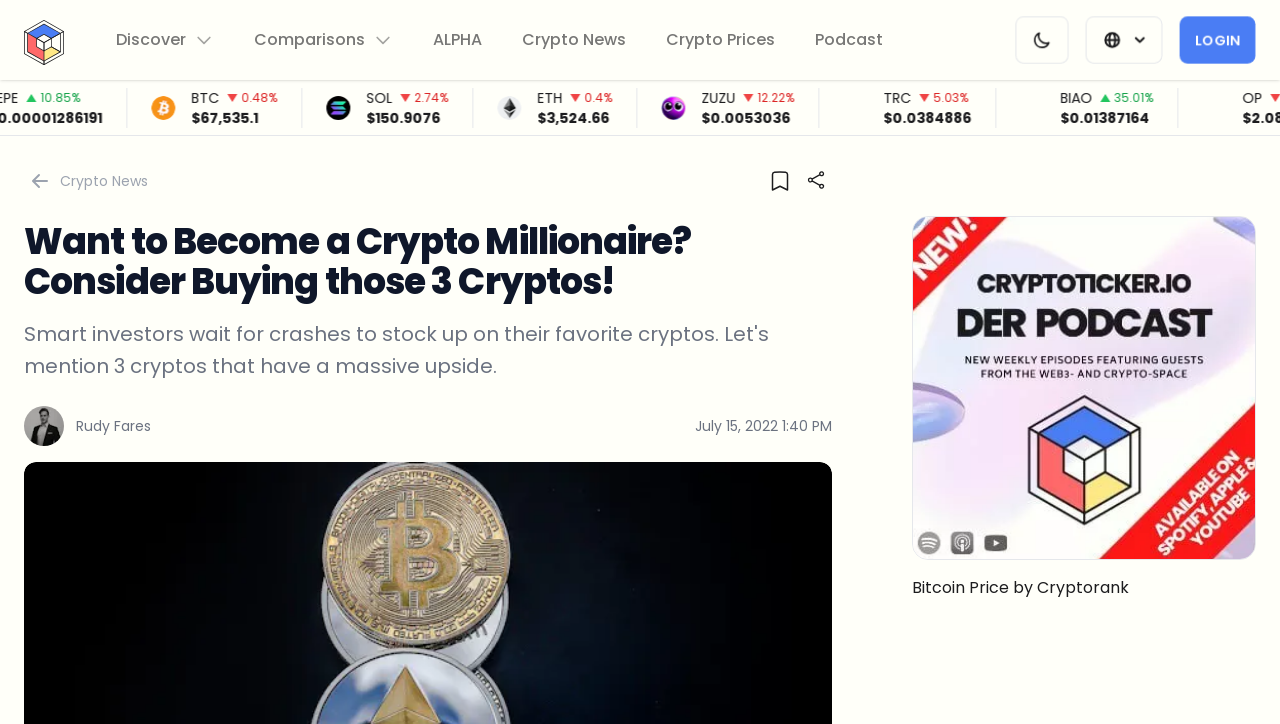Return the bounding box coordinates of the UI element that corresponds to this description: "aria-label="Save article" title="Save"". The coordinates must be given as four float numbers in the range of 0 and 1, [left, top, right, bottom].

[0.597, 0.228, 0.622, 0.272]